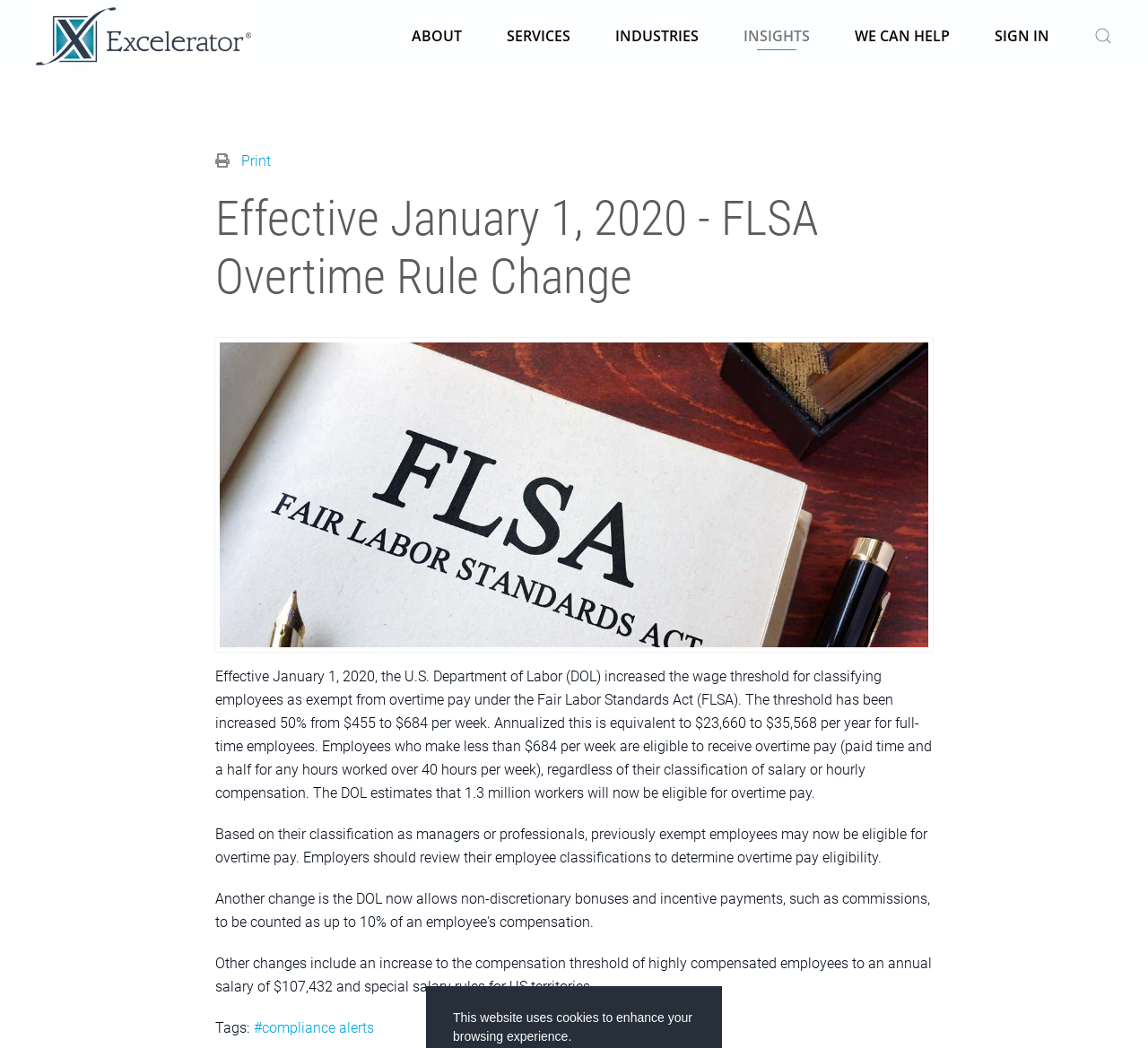Locate the bounding box coordinates of the segment that needs to be clicked to meet this instruction: "Read about FLSA overtime rule change".

[0.188, 0.181, 0.812, 0.292]